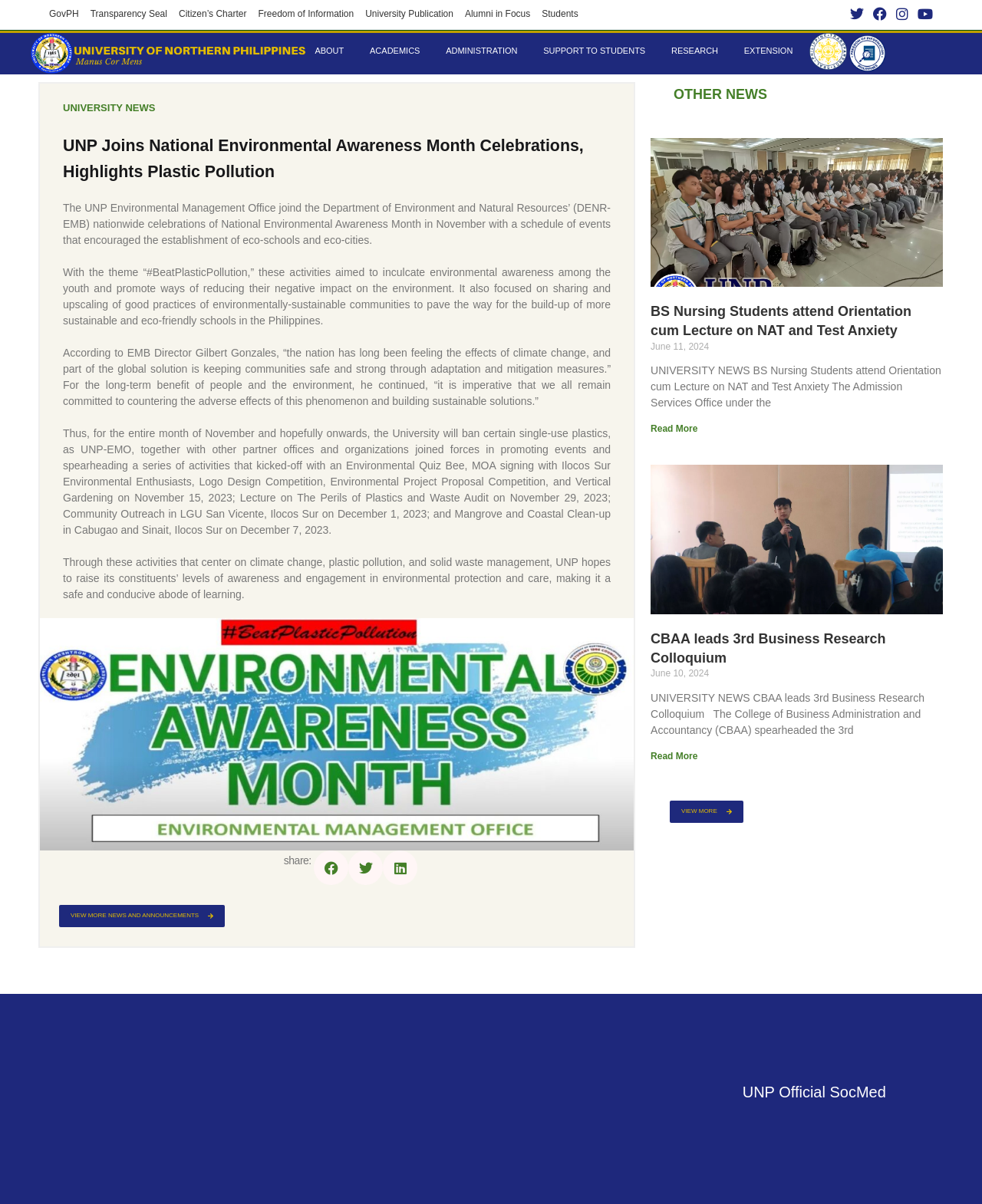Bounding box coordinates are specified in the format (top-left x, top-left y, bottom-right x, bottom-right y). All values are floating point numbers bounded between 0 and 1. Please provide the bounding box coordinate of the region this sentence describes: Transparency Seal

[0.092, 0.005, 0.17, 0.019]